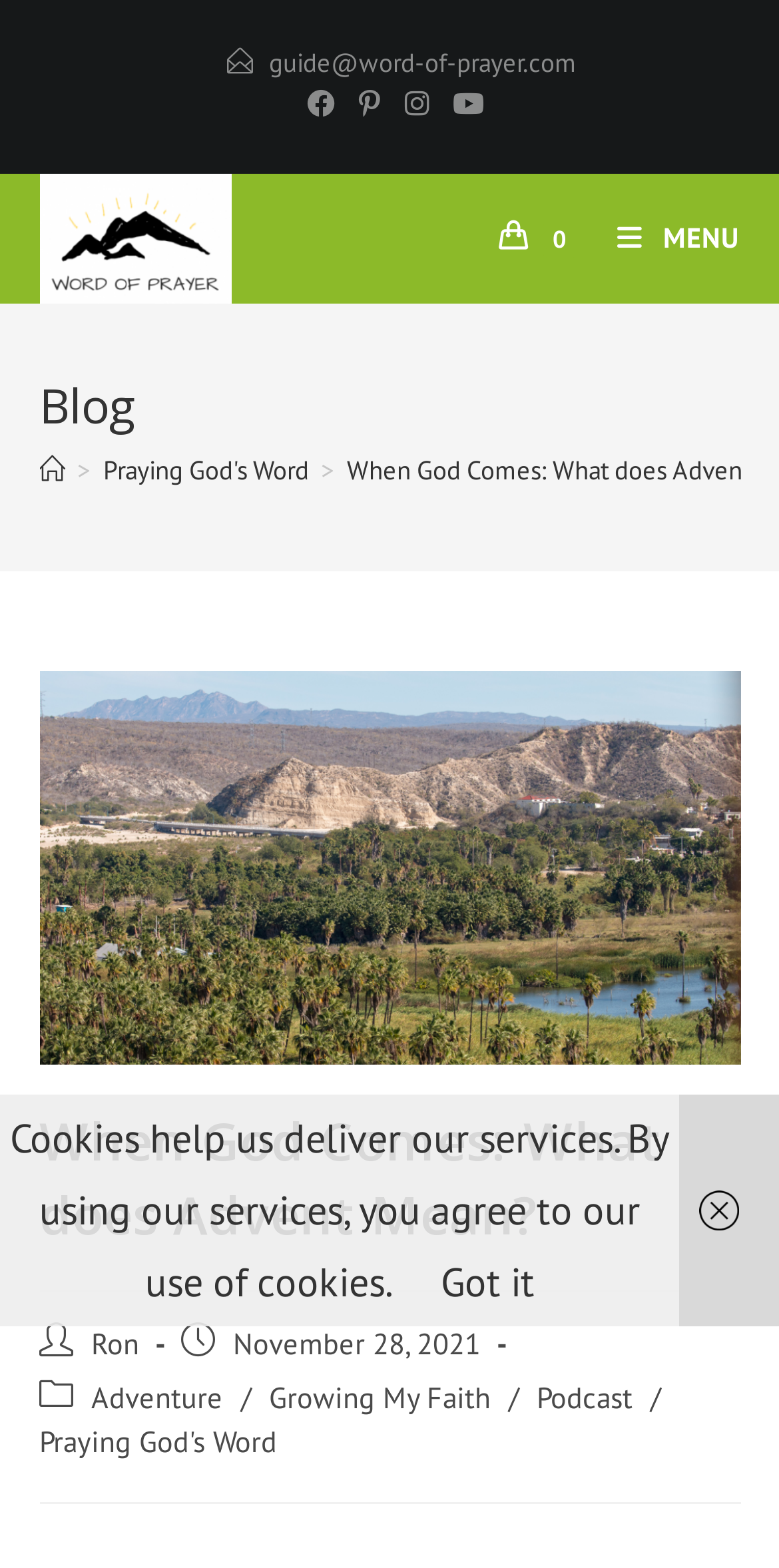Find the coordinates for the bounding box of the element with this description: "Got it".

[0.565, 0.801, 0.686, 0.834]